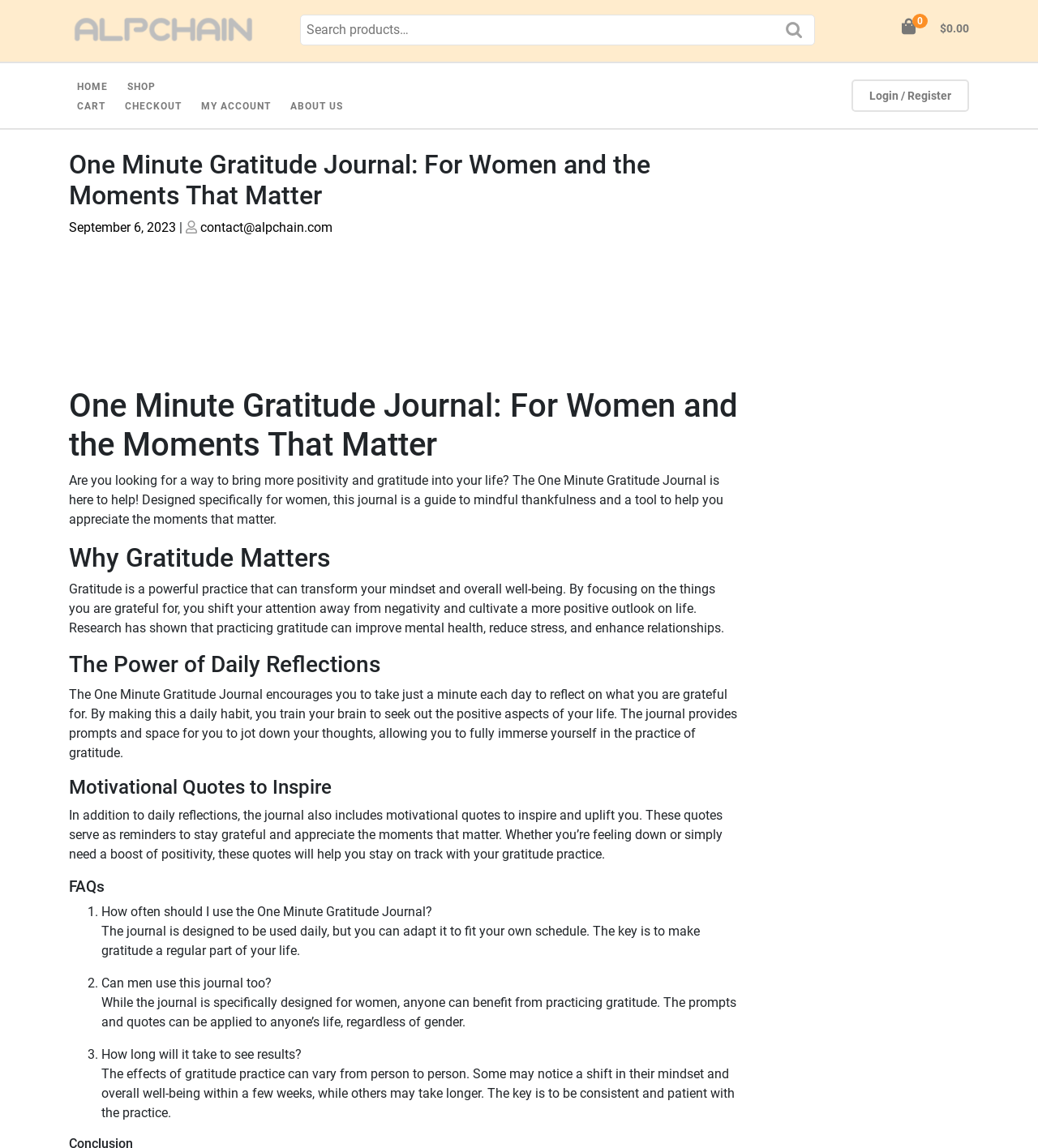Determine the bounding box coordinates of the element that should be clicked to execute the following command: "Search for something".

[0.289, 0.013, 0.785, 0.04]